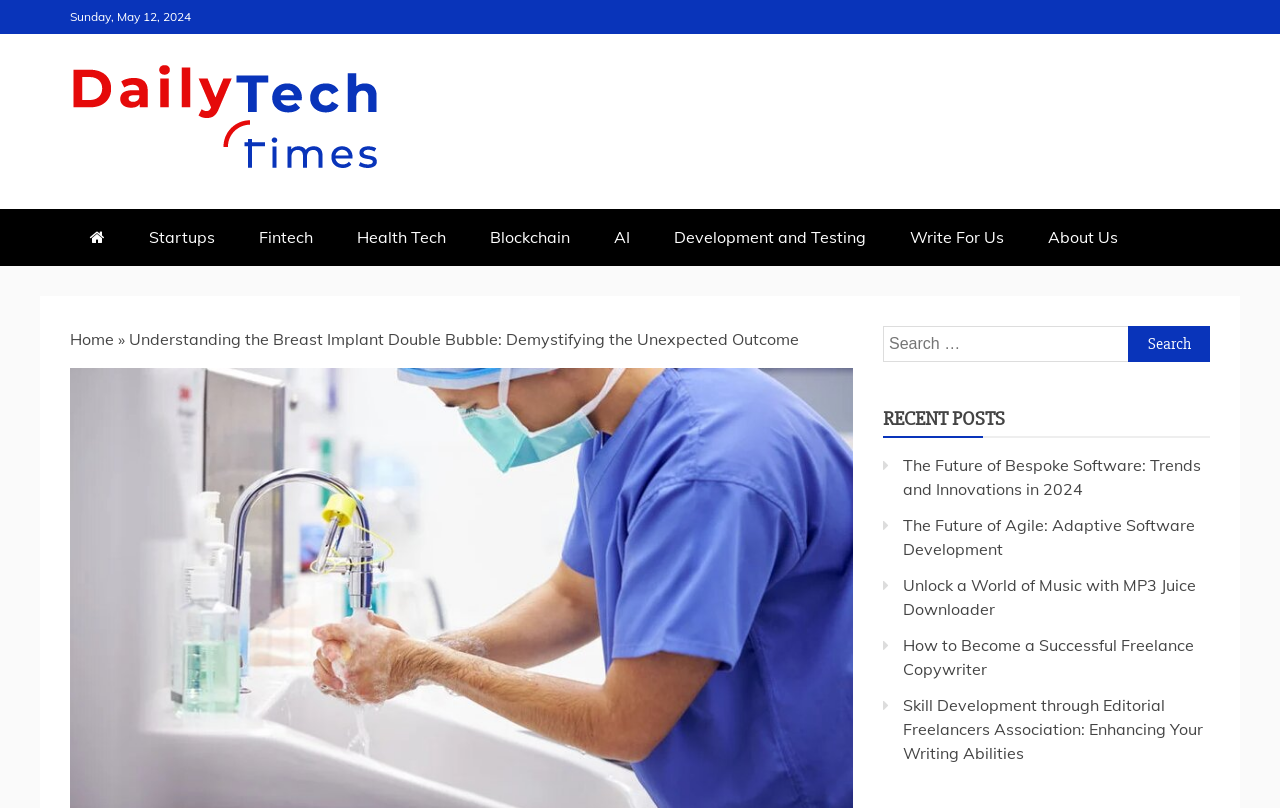Provide the bounding box coordinates of the HTML element this sentence describes: "Home". The bounding box coordinates consist of four float numbers between 0 and 1, i.e., [left, top, right, bottom].

[0.055, 0.407, 0.089, 0.432]